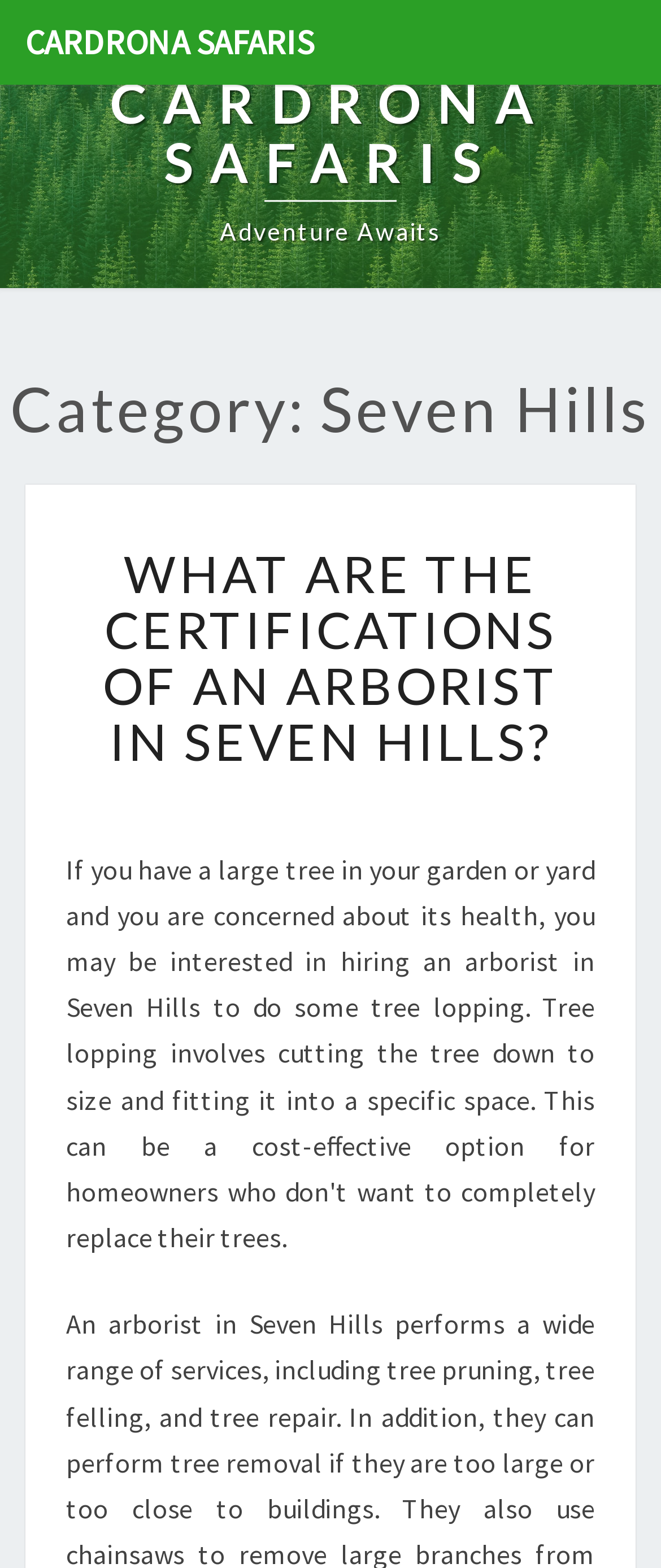Locate the UI element described by http://www.logbook-project.com/lote in the provided webpage screenshot. Return the bounding box coordinates in the format (top-left x, top-left y, bottom-right x, bottom-right y), ensuring all values are between 0 and 1.

None